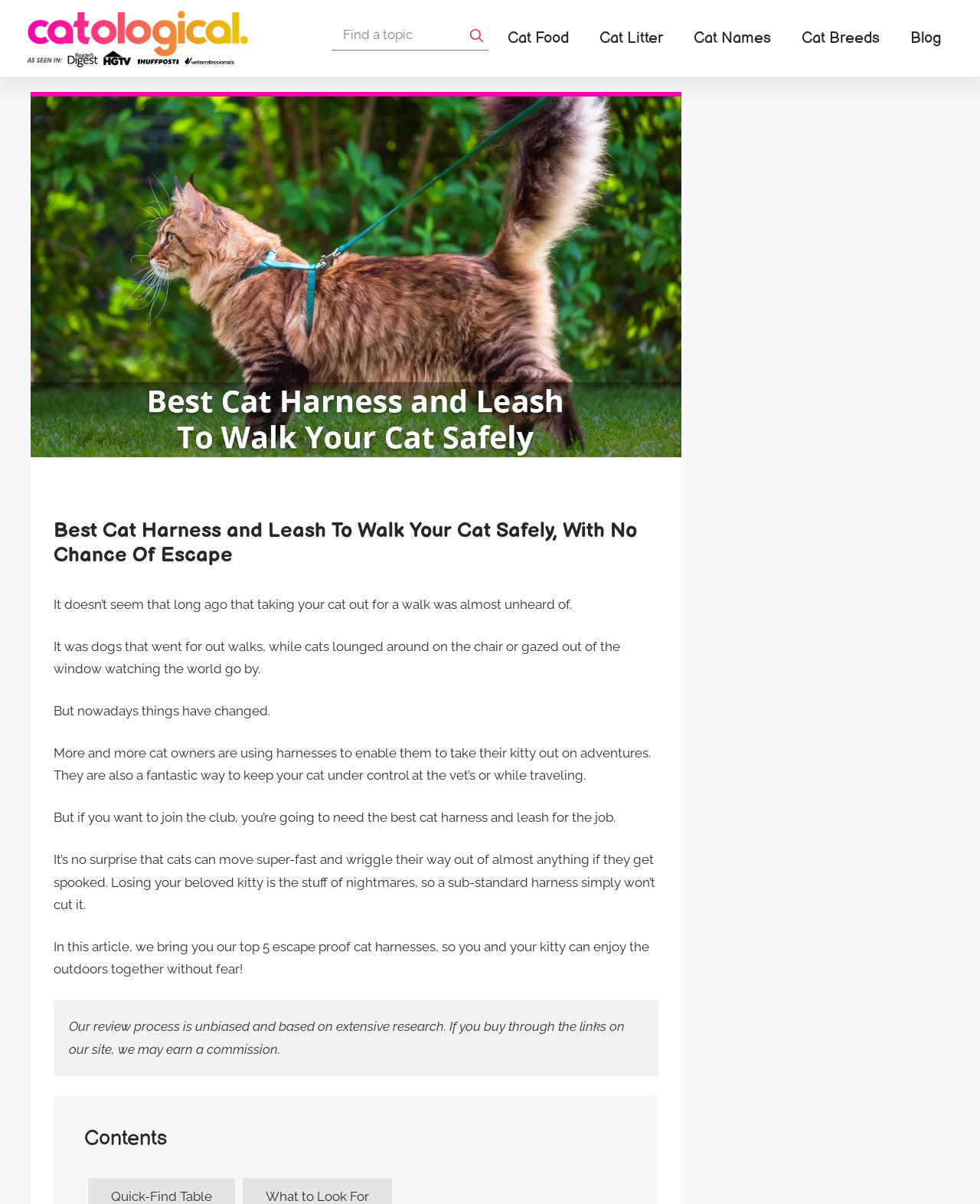What is the position of the searchbox on the webpage?
Please look at the screenshot and answer in one word or a short phrase.

Top-right